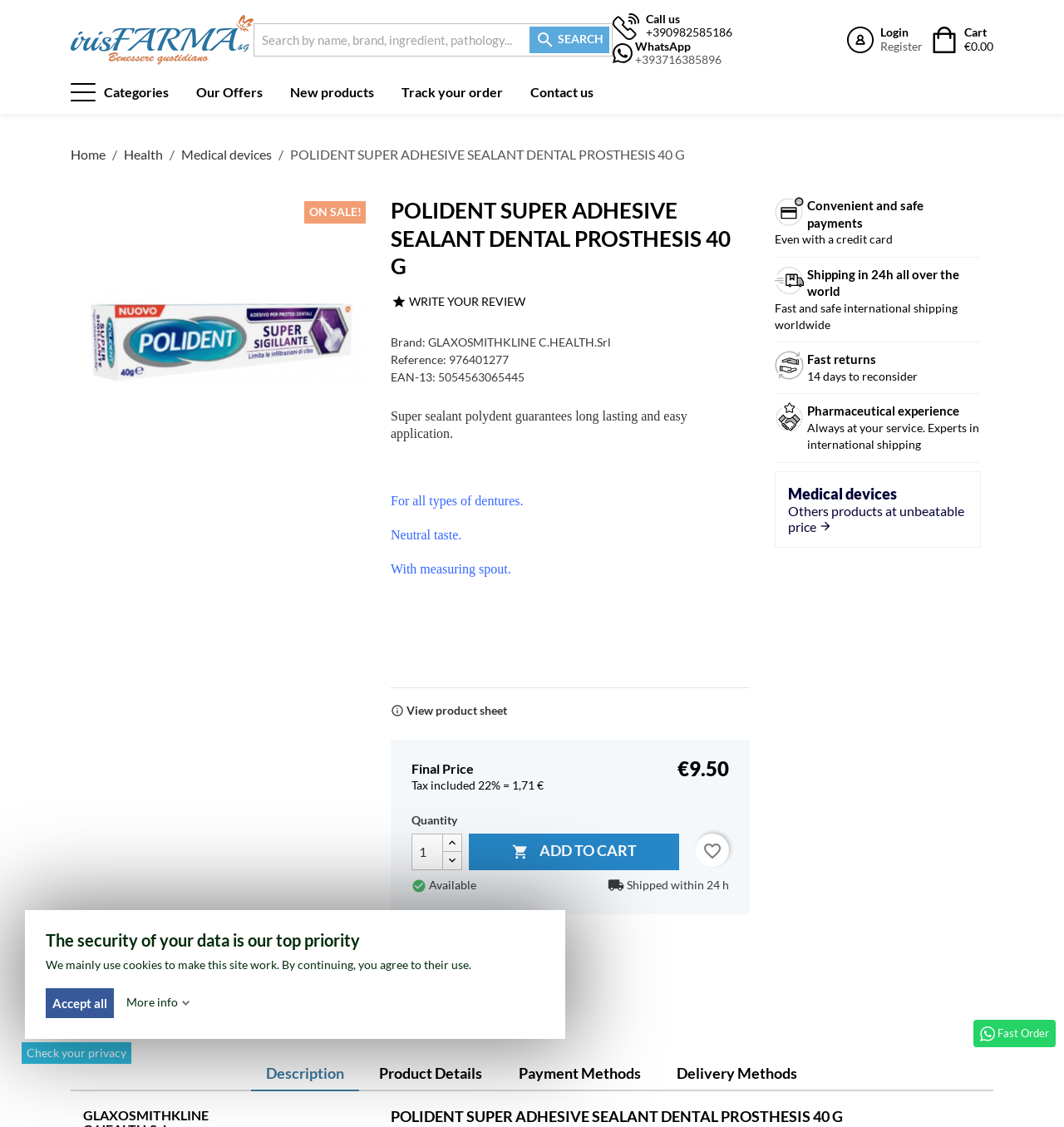What is the return policy?
Provide a detailed and well-explained answer to the question.

I found the return policy information in the section that describes the product details, where it says '14 days to reconsider' as one of the return options.